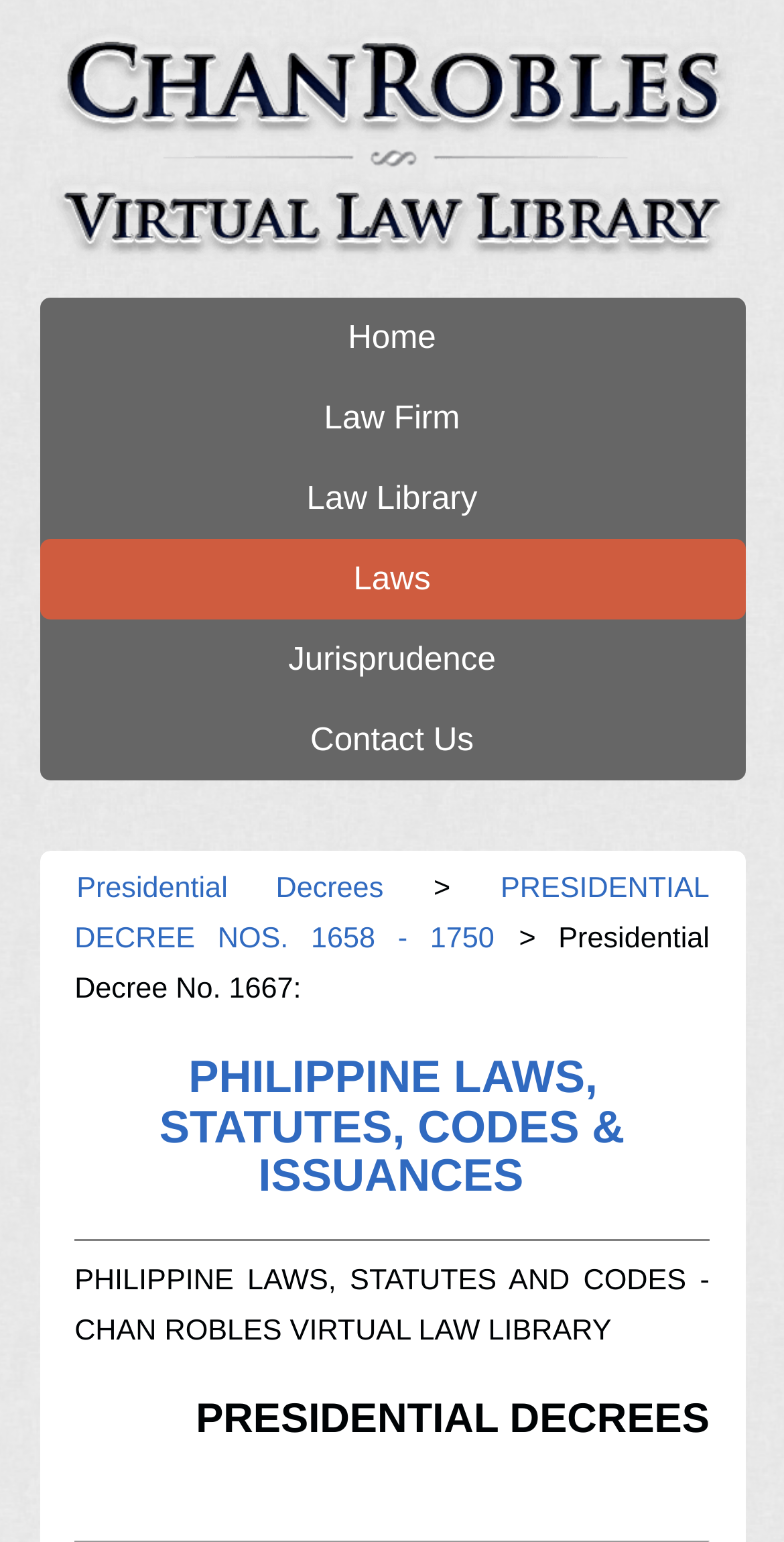Indicate the bounding box coordinates of the clickable region to achieve the following instruction: "contact us."

[0.05, 0.454, 0.95, 0.506]